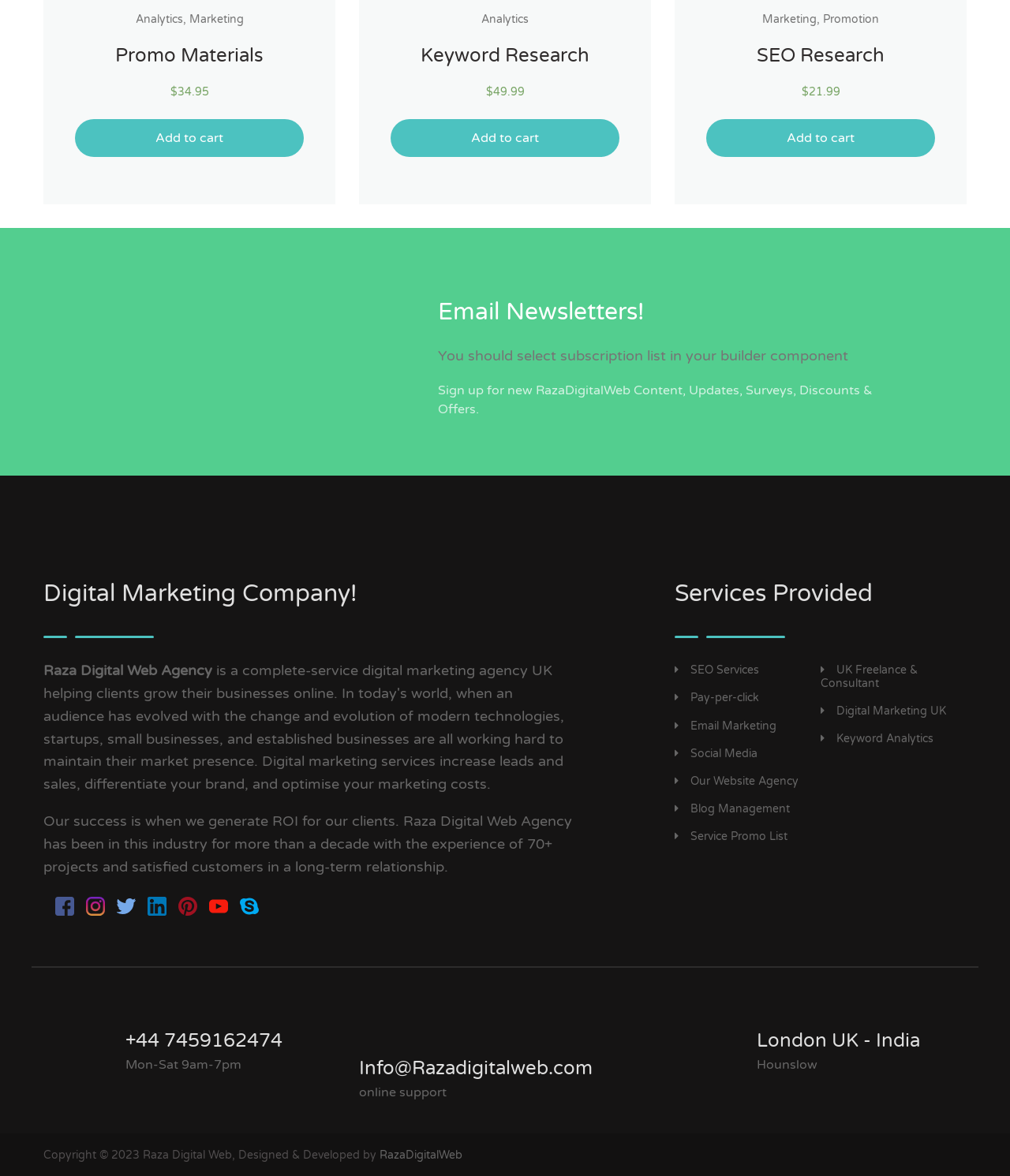What is the location of the company?
Please provide a single word or phrase in response based on the screenshot.

London UK - India